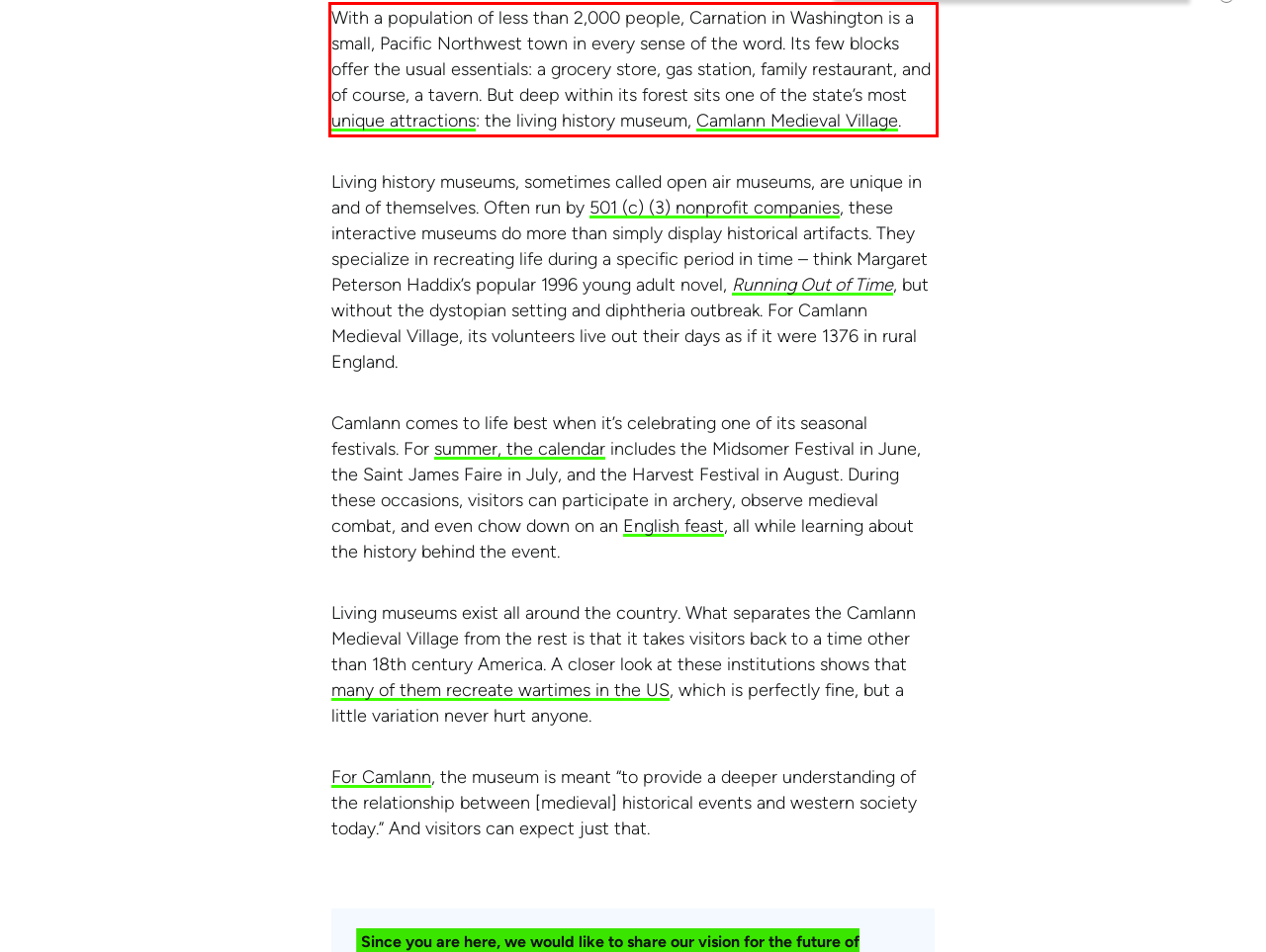From the screenshot of the webpage, locate the red bounding box and extract the text contained within that area.

With a population of less than 2,000 people, Carnation in Washington is a small, Pacific Northwest town in every sense of the word. Its few blocks offer the usual essentials: a grocery store, gas station, family restaurant, and of course, a tavern. But deep within its forest sits one of the state’s most unique attractions: the living history museum, Camlann Medieval Village.